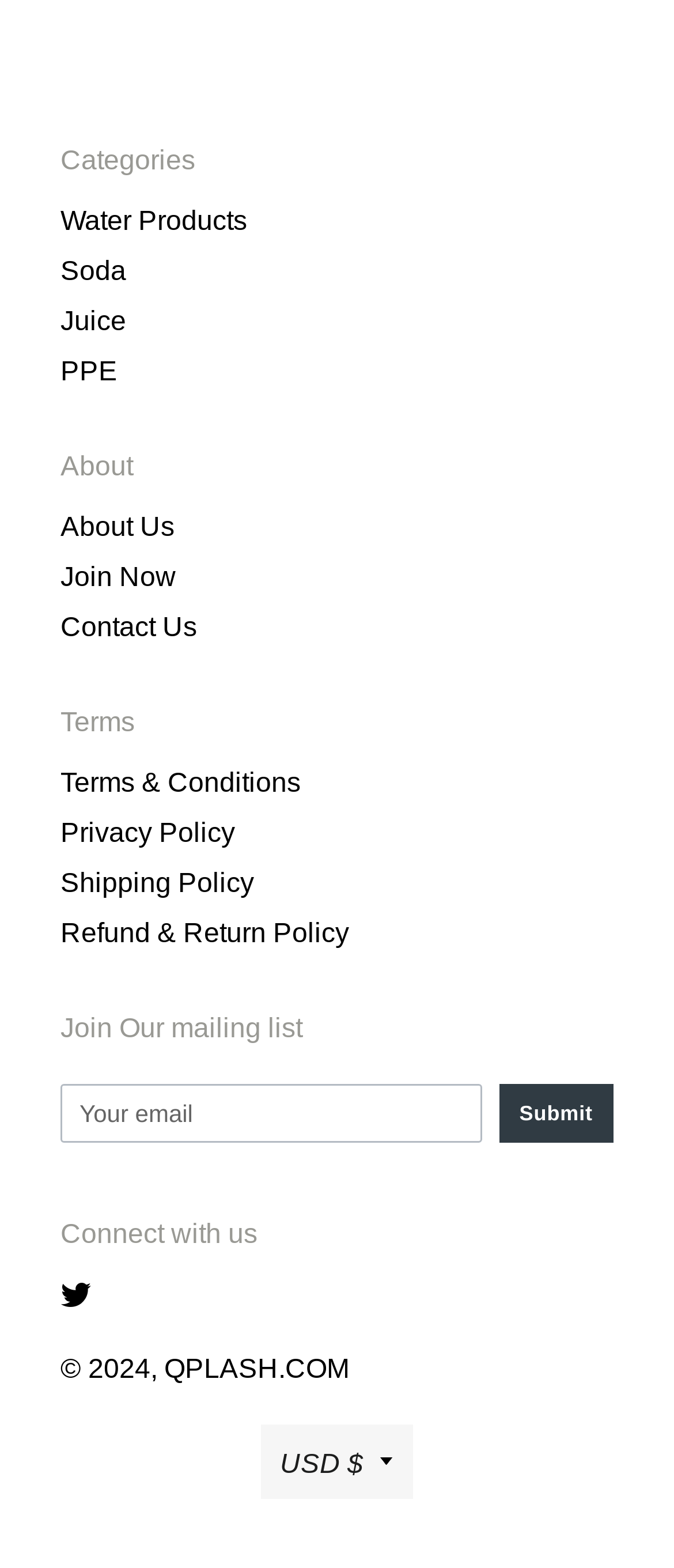Please identify the coordinates of the bounding box that should be clicked to fulfill this instruction: "View Terms & Conditions".

[0.09, 0.488, 0.446, 0.508]